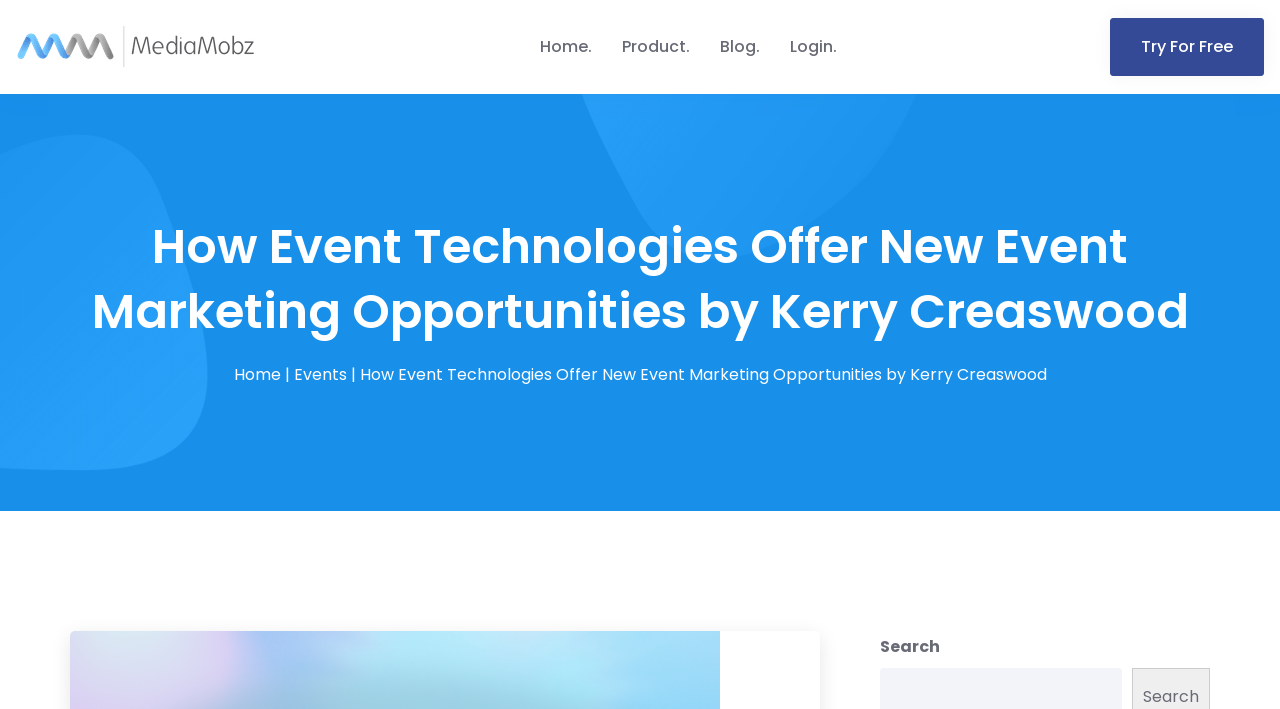Locate the UI element that matches the description Home in the webpage screenshot. Return the bounding box coordinates in the format (top-left x, top-left y, bottom-right x, bottom-right y), with values ranging from 0 to 1.

[0.41, 0.023, 0.474, 0.11]